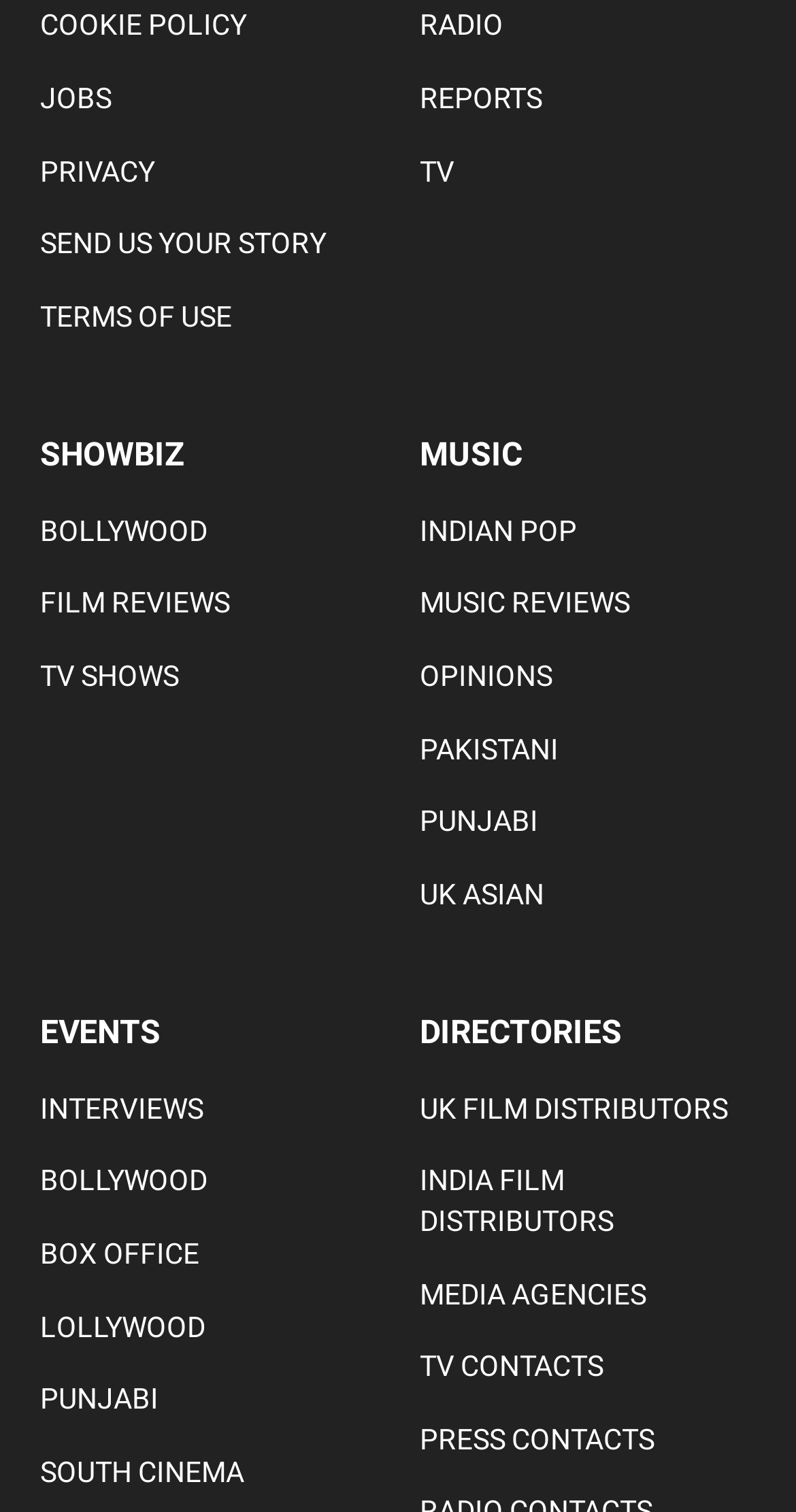What type of content is primarily featured on this website?
Can you provide a detailed and comprehensive answer to the question?

Based on the various links and headings on the webpage, it appears that the website primarily features entertainment-related content, including showbiz, music, and events.